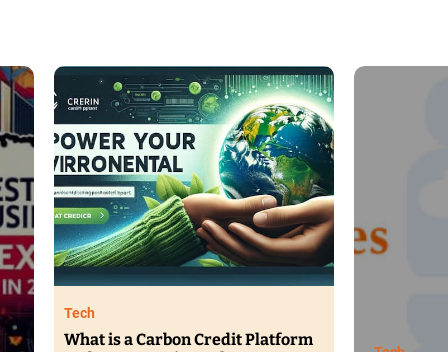Offer an in-depth caption that covers the entire scene depicted in the image.

The image showcases a visually striking graphic promoting a carbon credit platform by CRERIN. It features a pair of hands coming together in a gesture of partnership and support, symbolically cradling a vibrant globe that glows with digital elements, representing technology's role in environmental sustainability. The upper section of the image boldly declares, "POWER YOUR ENVIRONMENTAL," highlighting the platform's mission to empower individuals and organizations in their environmental efforts. The color palette combines earthy greens and blues, emphasizing a strong connection to nature and sustainability. Beneath the graphic, the label "Tech" categorizes the content, suggesting a focus on technological solutions for ecological challenges. The caption, "What is a Carbon Credit Platform," invites viewers to explore the topic further, emphasizing the importance of understanding carbon credits in combating climate change.